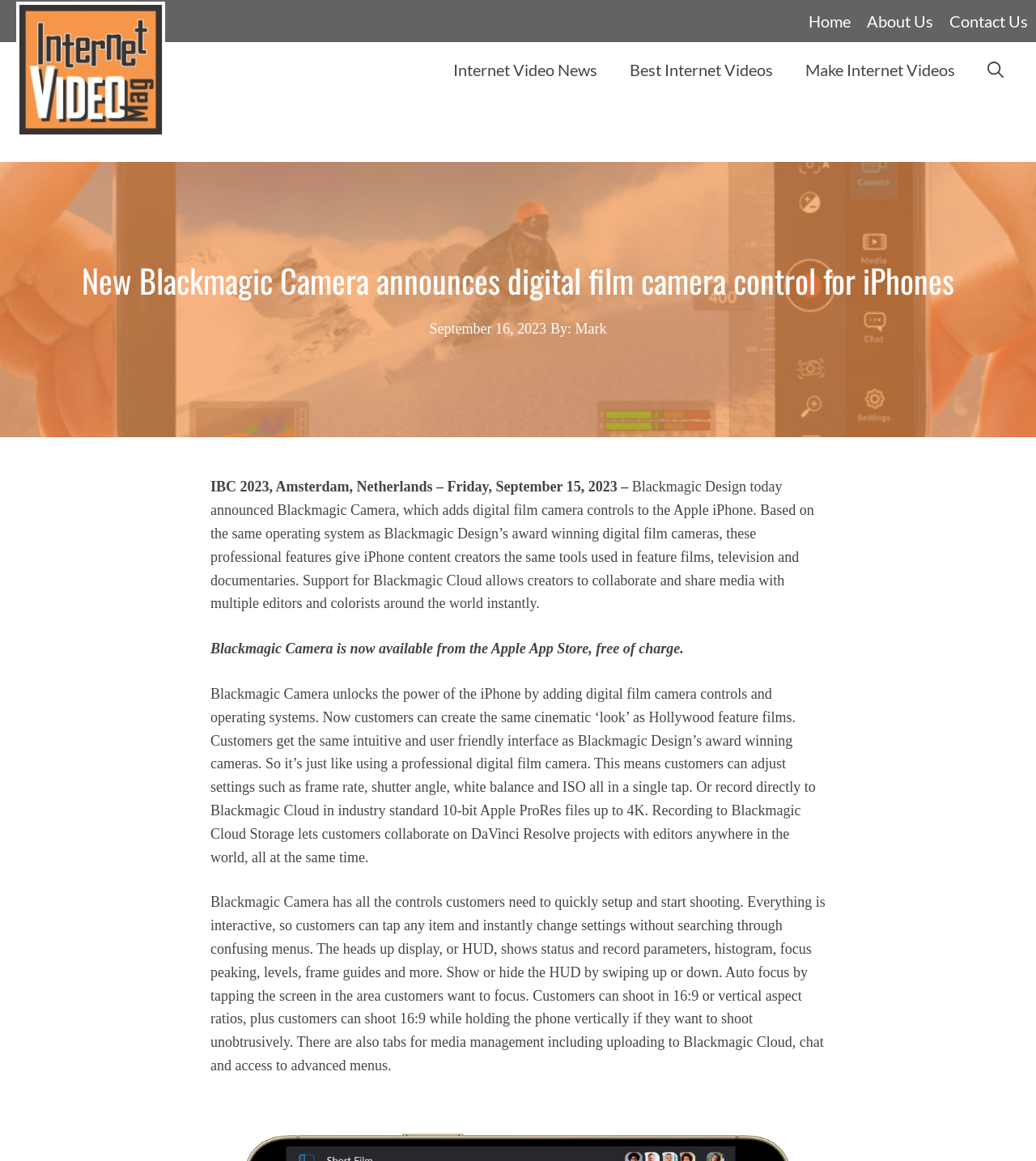What is the name of the camera announced?
Refer to the screenshot and respond with a concise word or phrase.

Blackmagic Camera